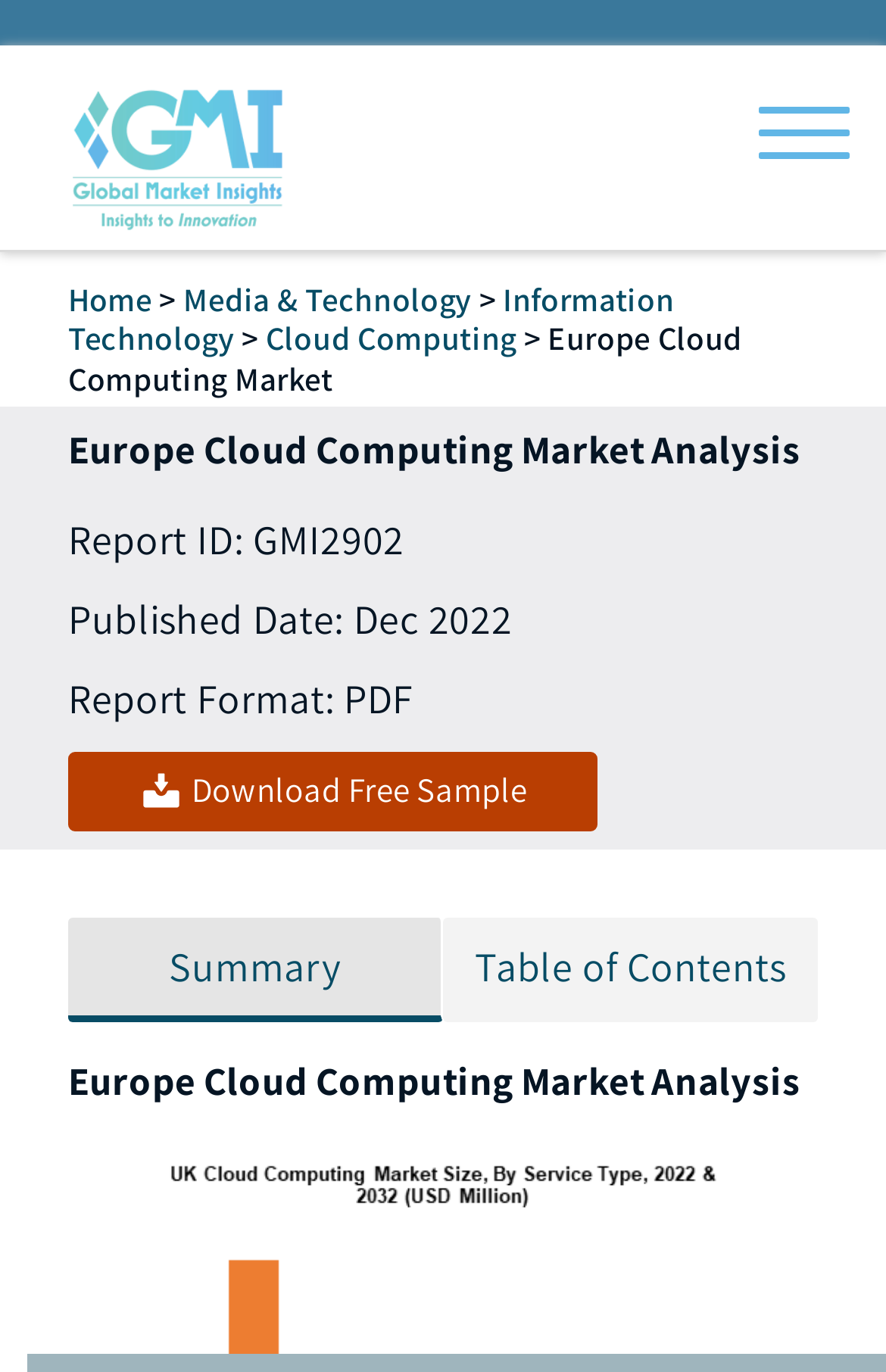What is the report ID?
Provide a comprehensive and detailed answer to the question.

The report ID can be found in the section below the main heading, where it is stated as 'Report ID: GMI2902'.